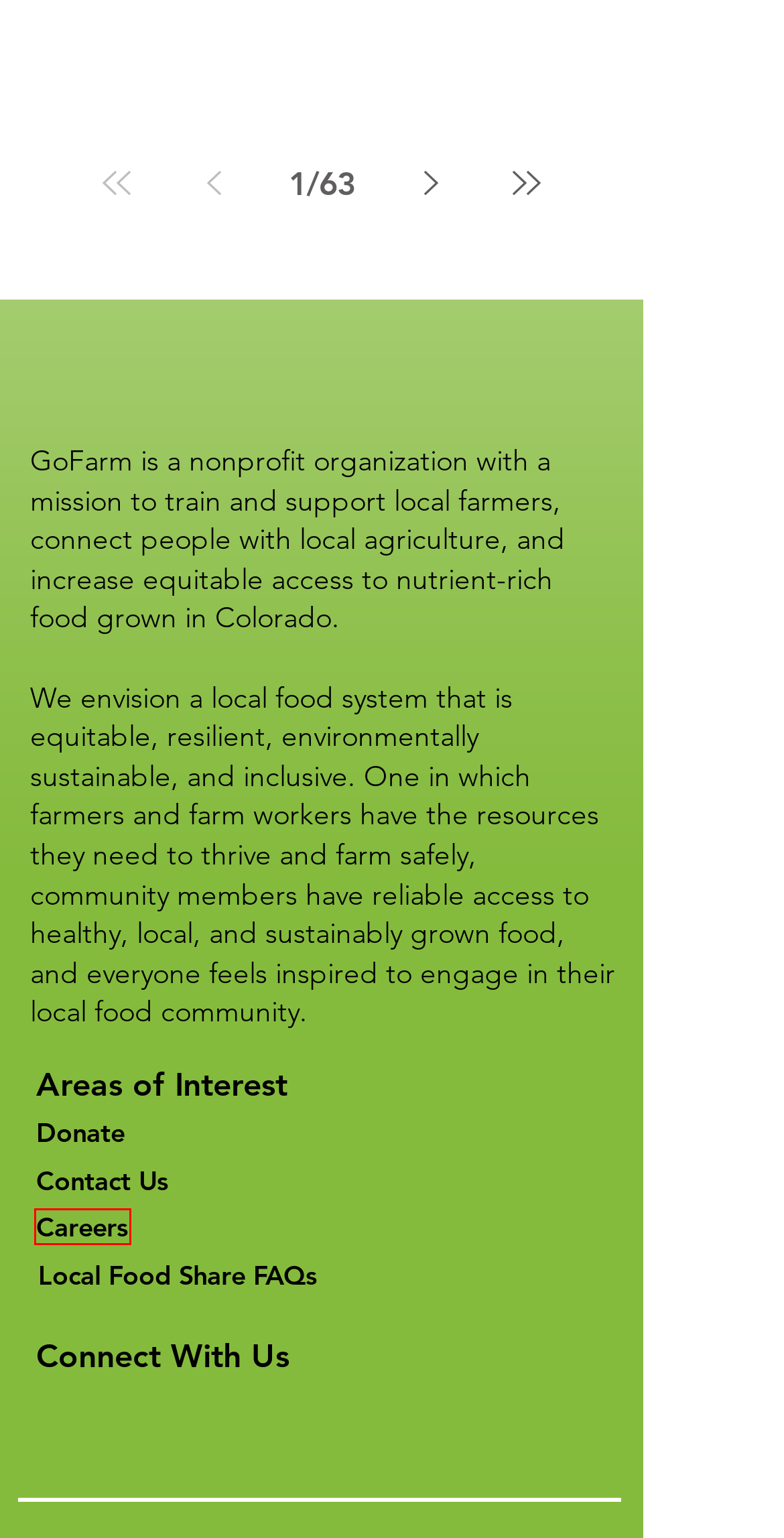Examine the screenshot of a webpage with a red bounding box around a UI element. Select the most accurate webpage description that corresponds to the new page after clicking the highlighted element. Here are the choices:
A. Spinach Feta & Tarragon Frittata
B. Creamy Tarragon Turnips & Spinach
C. Shareholder How-To: Log into your Account & Update Payment Information
D. GoFarm Featured on Good Neighbor Podcast
E. Careers | GoFarm
F. Donate | GoFarm
G. Local Food Share | FAQs | GoFarm
H. Locally Grown

E